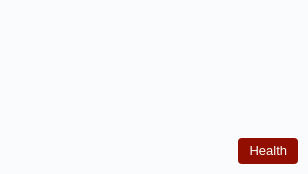Give a one-word or phrase response to the following question: What aspect of health is emphasized in the article?

Nutrition and wellness